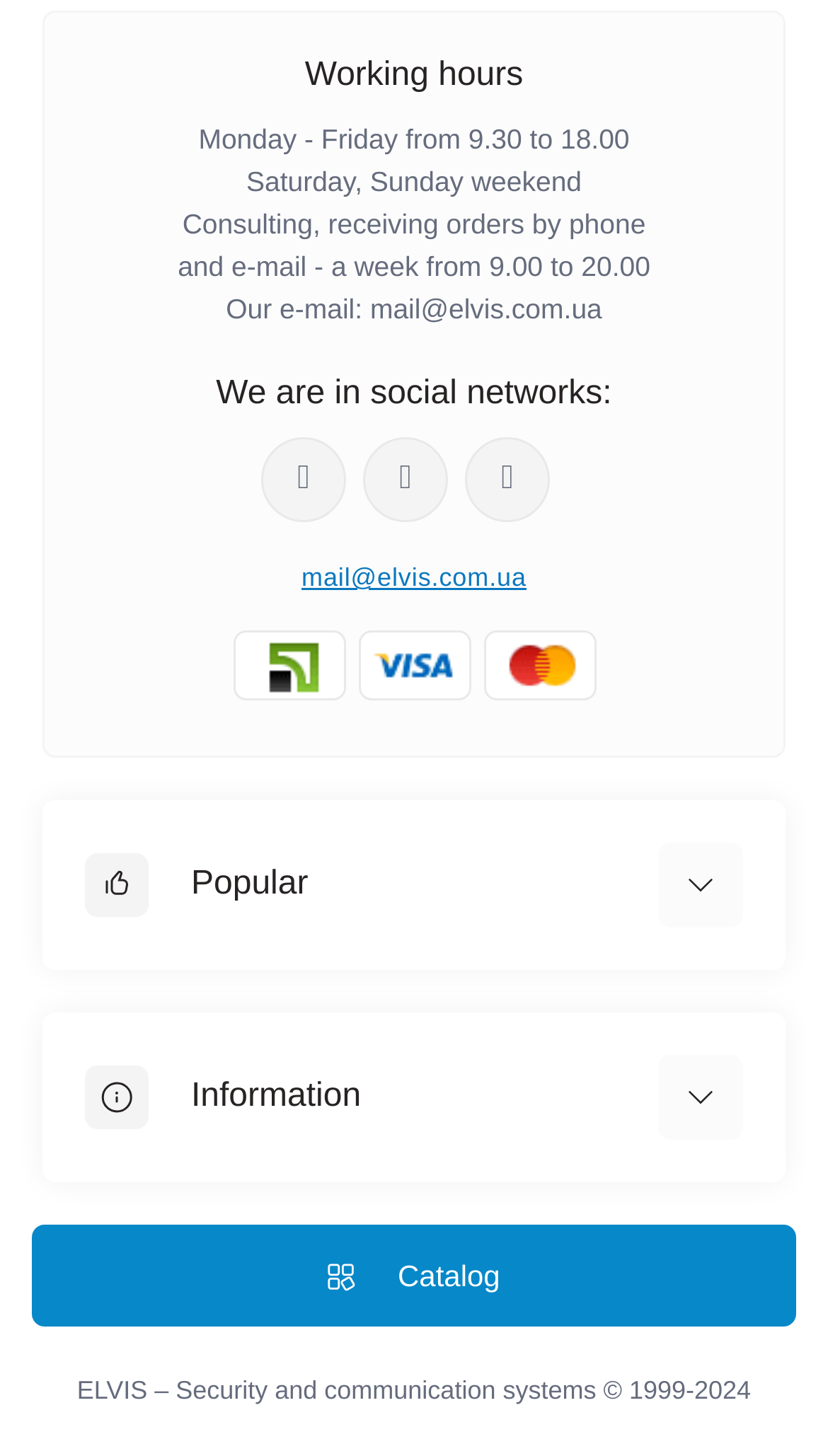Provide the bounding box coordinates of the UI element this sentence describes: "Design".

None